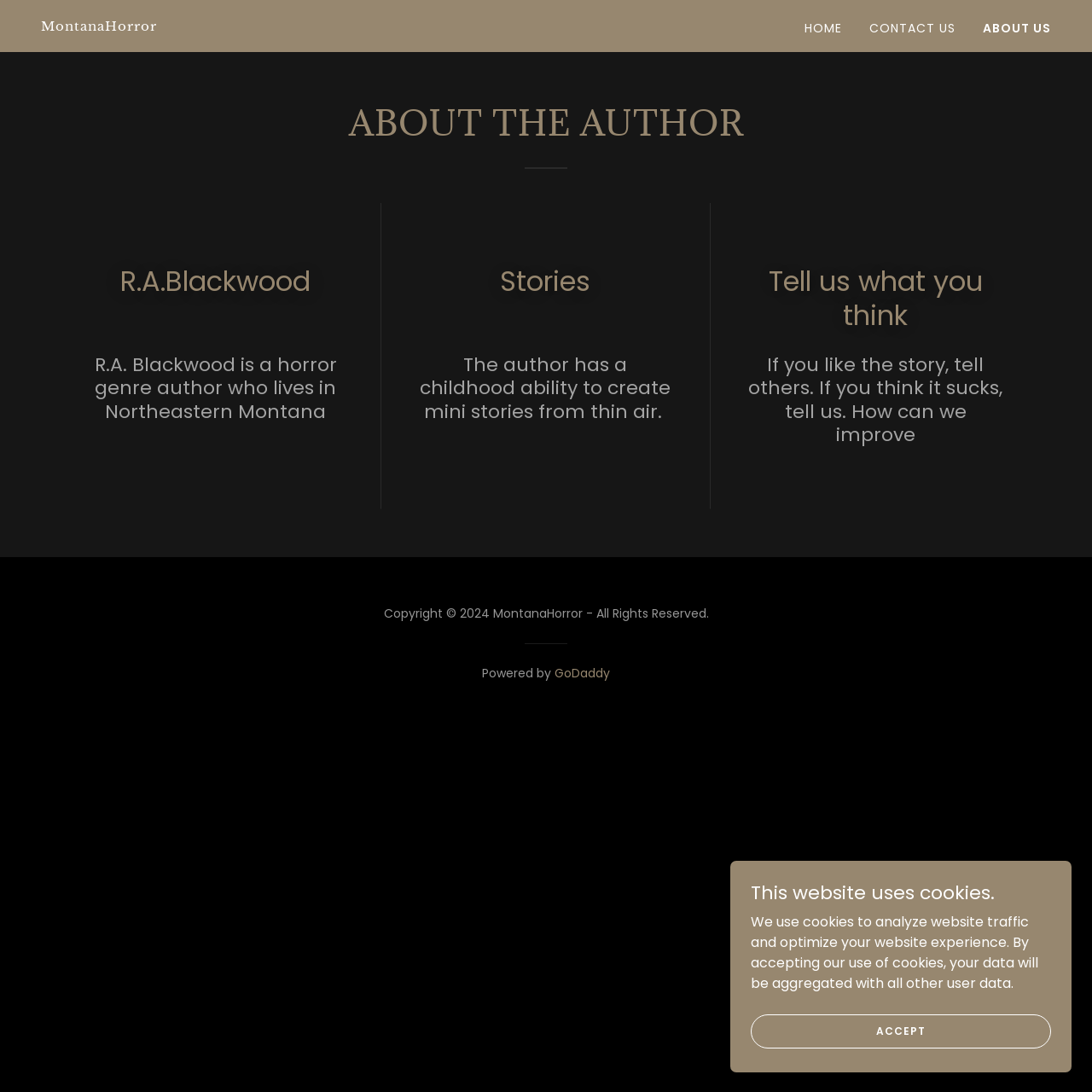Return the bounding box coordinates of the UI element that corresponds to this description: "Contact Us". The coordinates must be given as four float numbers in the range of 0 and 1, [left, top, right, bottom].

[0.791, 0.012, 0.88, 0.04]